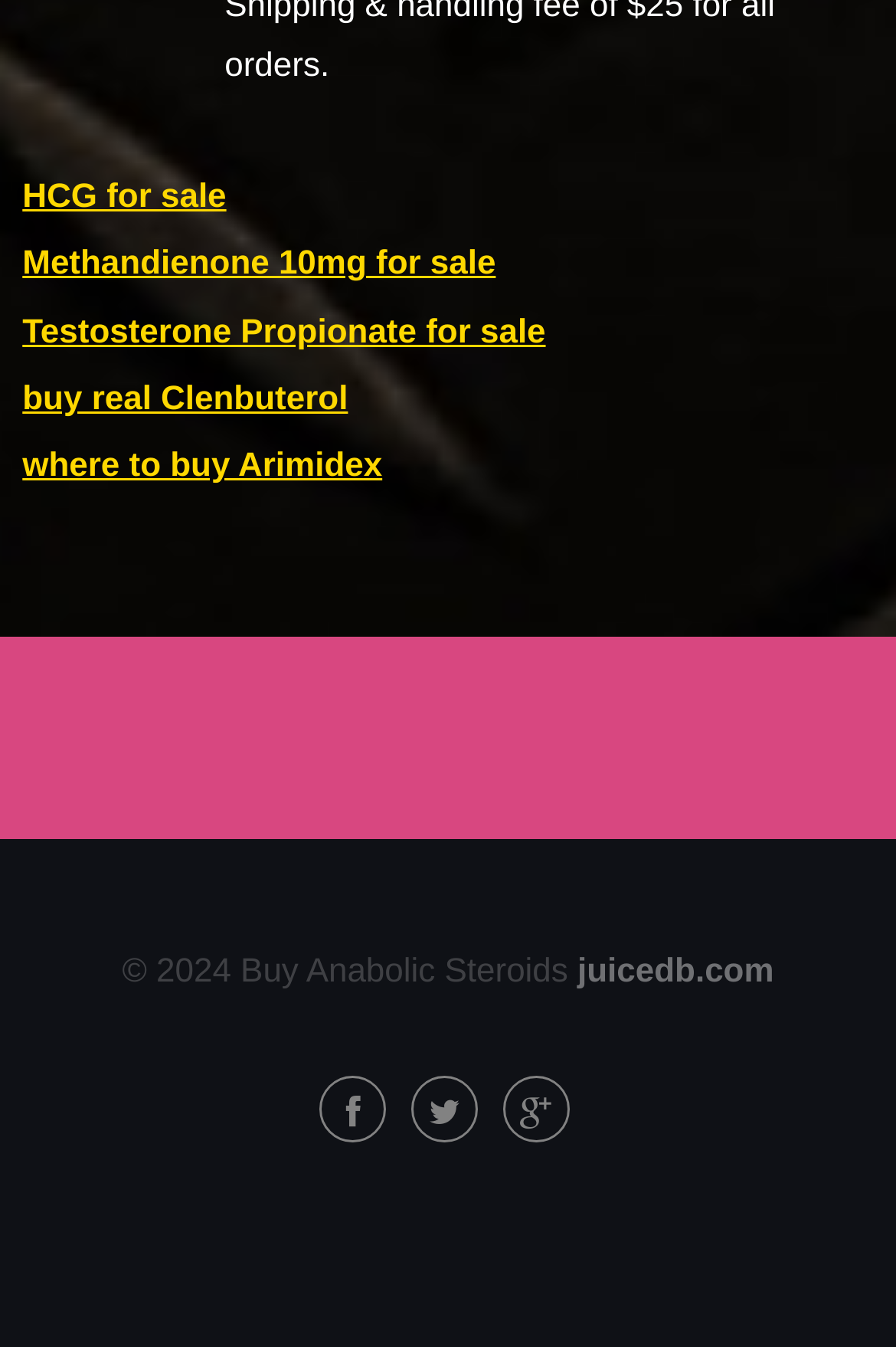How many social media links are there on the webpage?
Answer the question based on the image using a single word or a brief phrase.

3